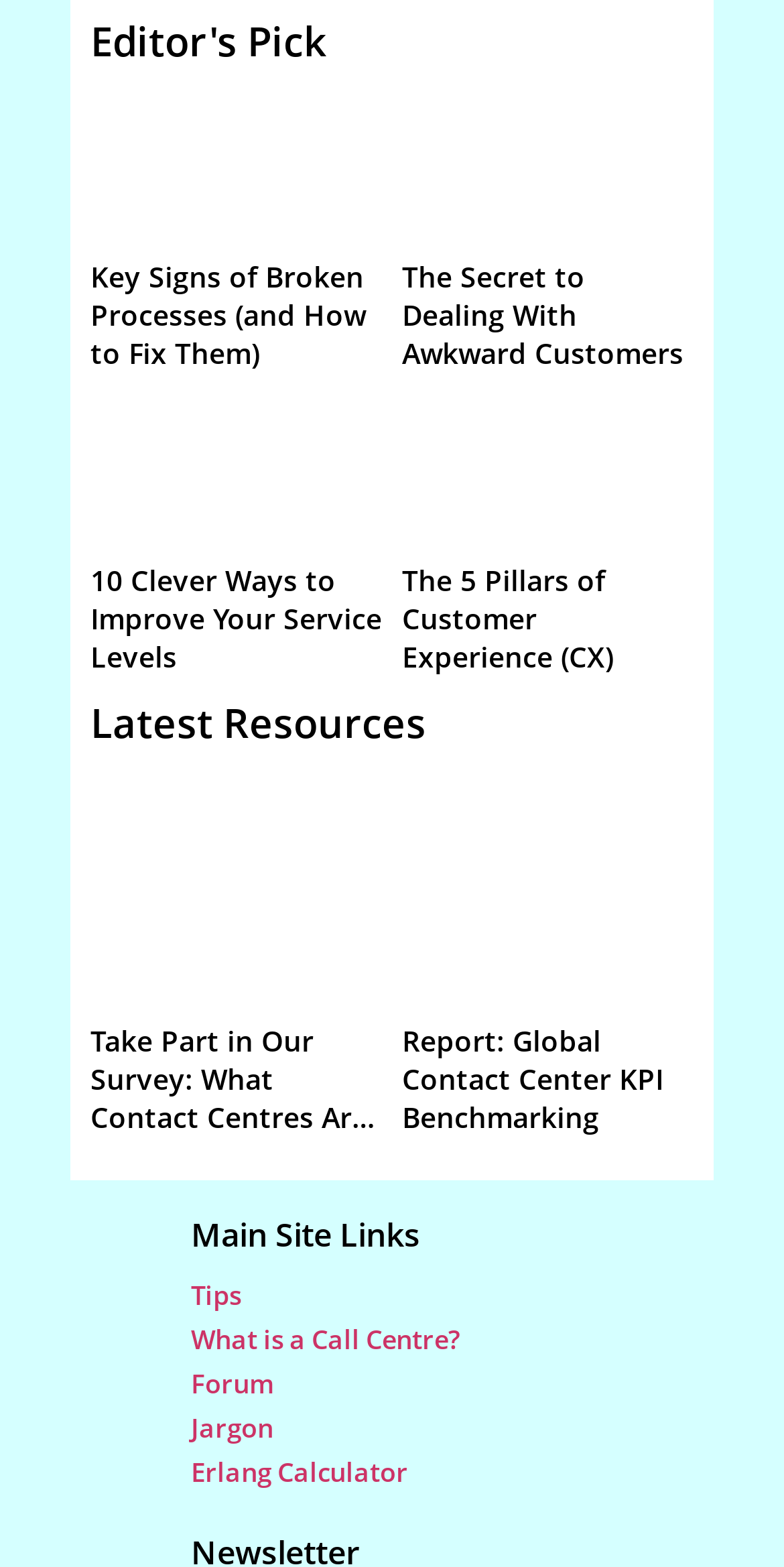Please specify the bounding box coordinates of the element that should be clicked to execute the given instruction: 'Learn about Erlang Calculator'. Ensure the coordinates are four float numbers between 0 and 1, expressed as [left, top, right, bottom].

[0.244, 0.928, 0.521, 0.951]